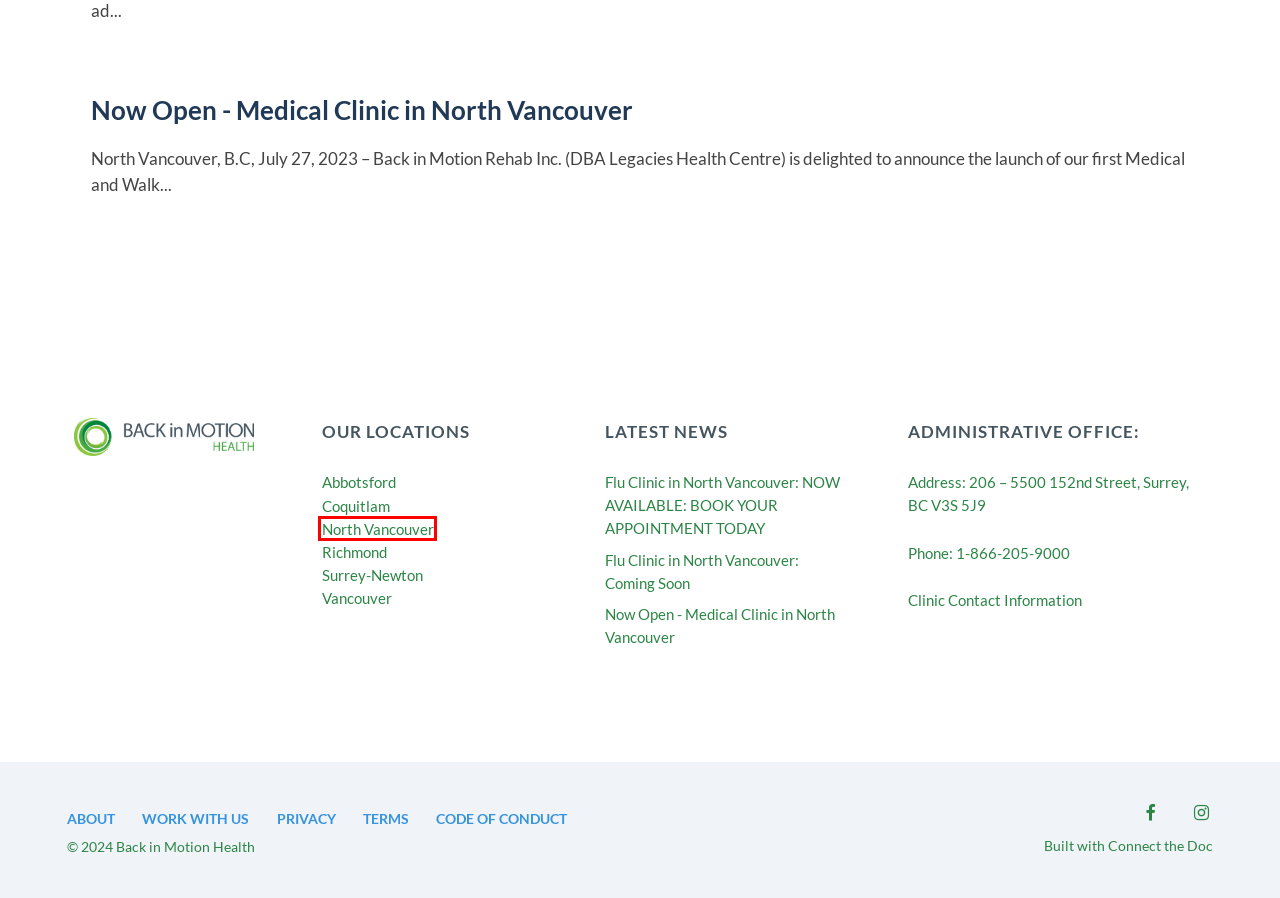Provided is a screenshot of a webpage with a red bounding box around an element. Select the most accurate webpage description for the page that appears after clicking the highlighted element. Here are the candidates:
A. Terms of Service - Back in Motion Health in the Lower Mainland
B. Vancouver Health Centre - Back in Motion Health
C. Code of Conduct - Back in Motion Health Across the Lower Mainland
D. North Vancouver Clinic - Back in Motion Health Serving Lower Mainland
E. Back in Motion announces the launch of its first medical clinic in North Vancouver, BC.
F. Privacy Policy - Back in Motion Health in the Lower Mainland
G. Richmond Health Centre - Back in Motion Health in the Lower Mainland
H. Abbotsford Clinic - Back in Motion Health Serving The Lower Mainland

D